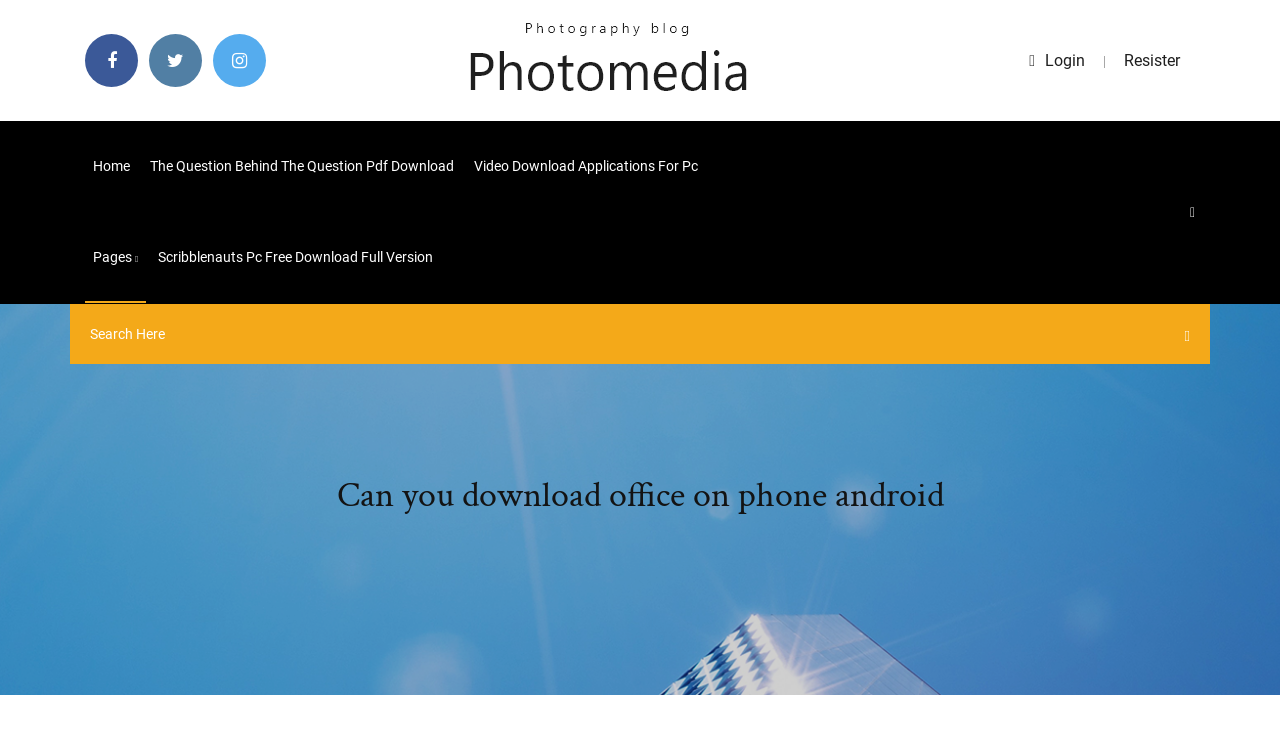Please identify the primary heading on the webpage and return its text.

Can you download office on phone android